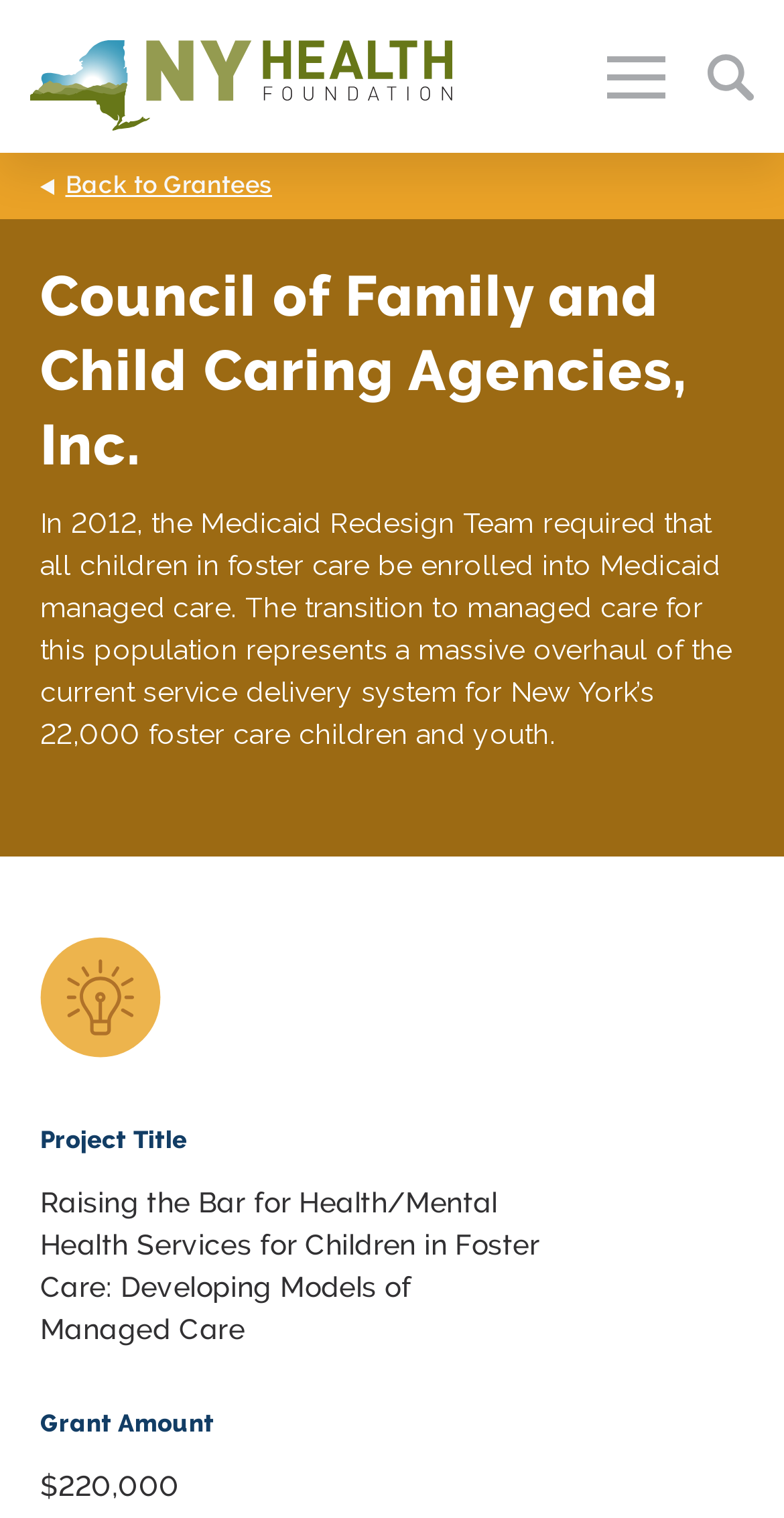Identify the primary heading of the webpage and provide its text.

Council of Family and Child Caring Agencies, Inc.